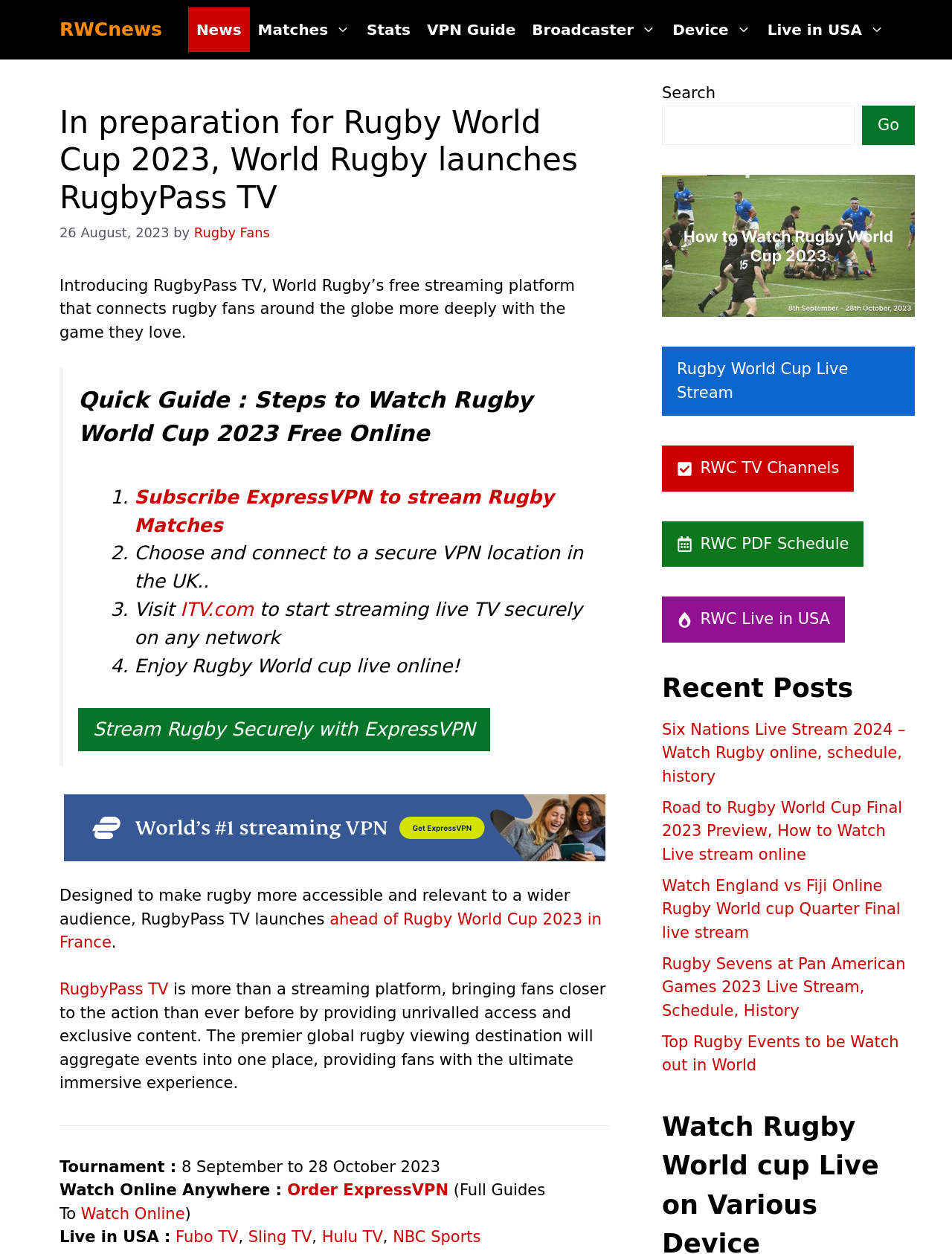How many recent posts are listed on the webpage?
Based on the screenshot, provide a one-word or short-phrase response.

5